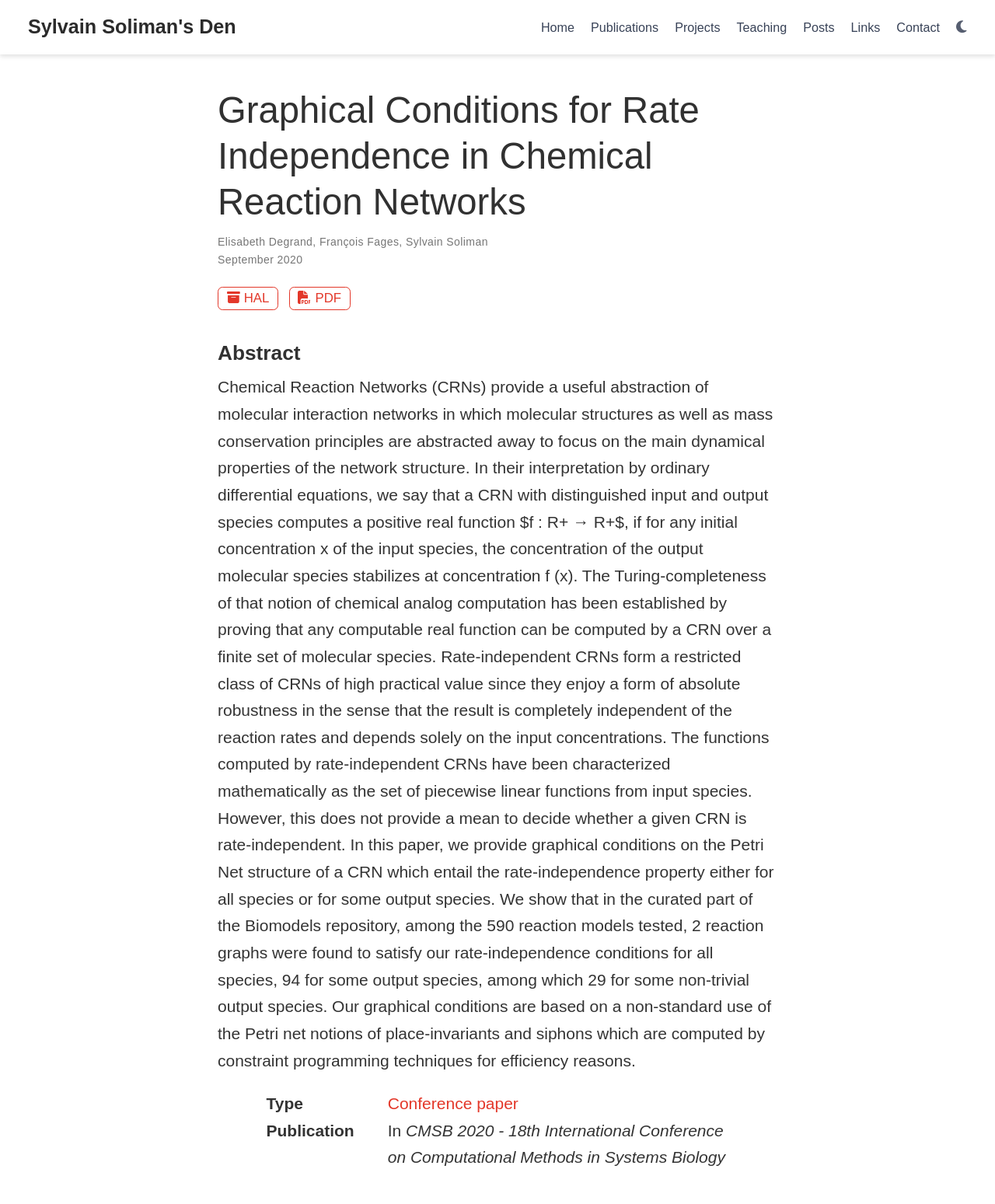Pinpoint the bounding box coordinates of the clickable element needed to complete the instruction: "Visit WP Royal website". The coordinates should be provided as four float numbers between 0 and 1: [left, top, right, bottom].

None